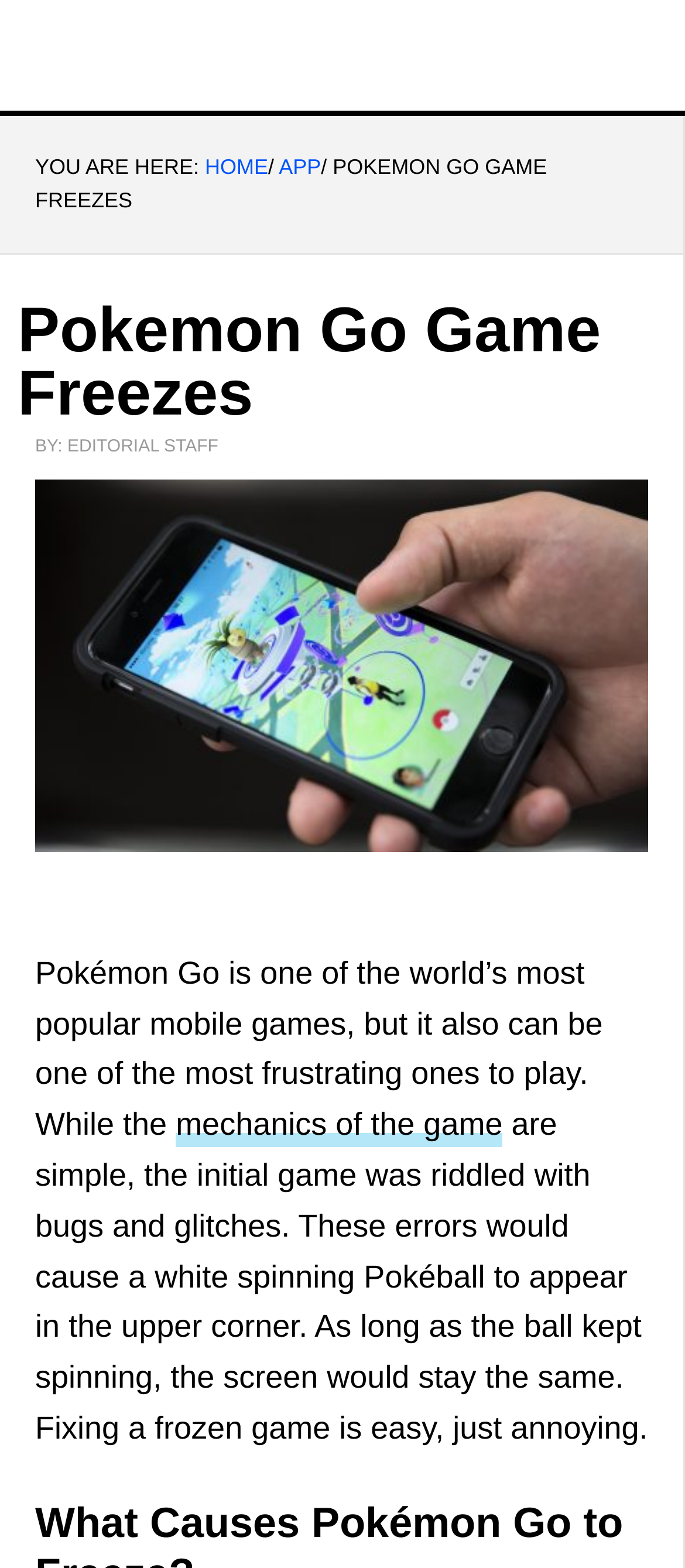What is the purpose of the breadcrumb navigation?
Respond with a short answer, either a single word or a phrase, based on the image.

To show the current location